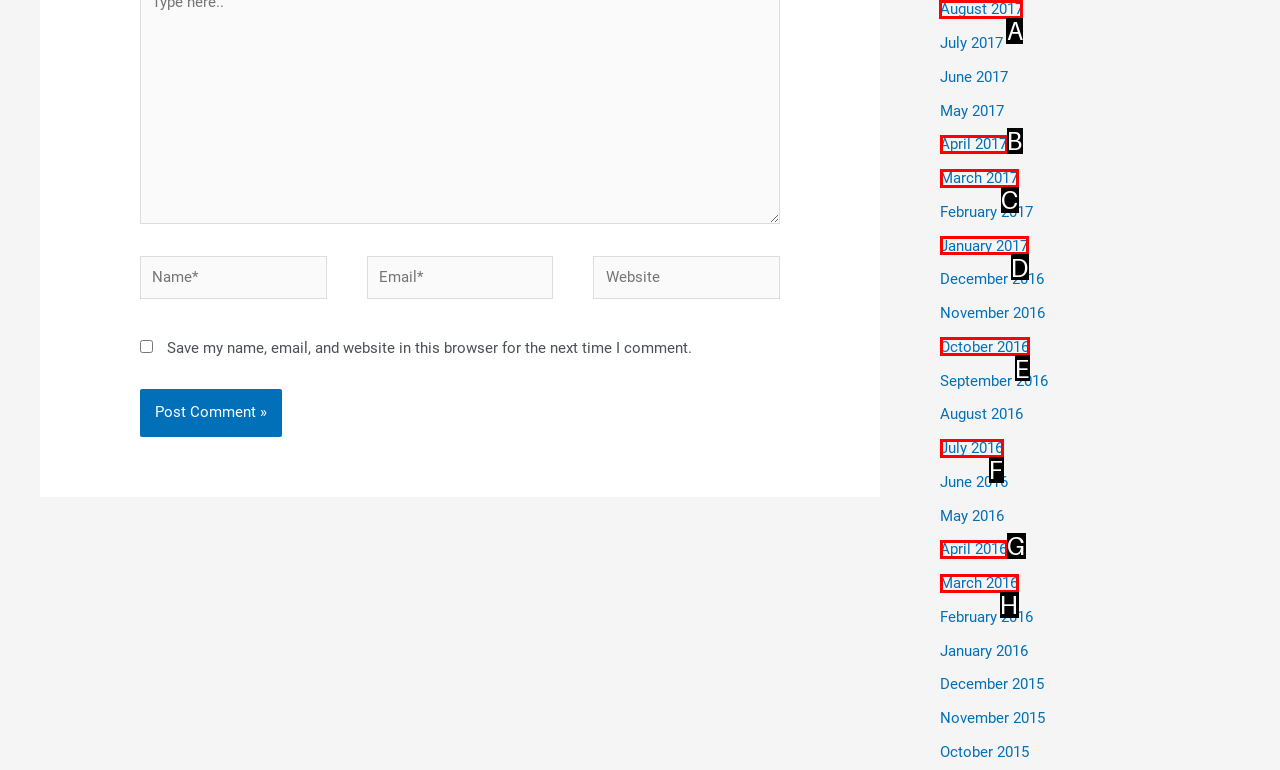Among the marked elements in the screenshot, which letter corresponds to the UI element needed for the task: Click the August 2017 link?

A